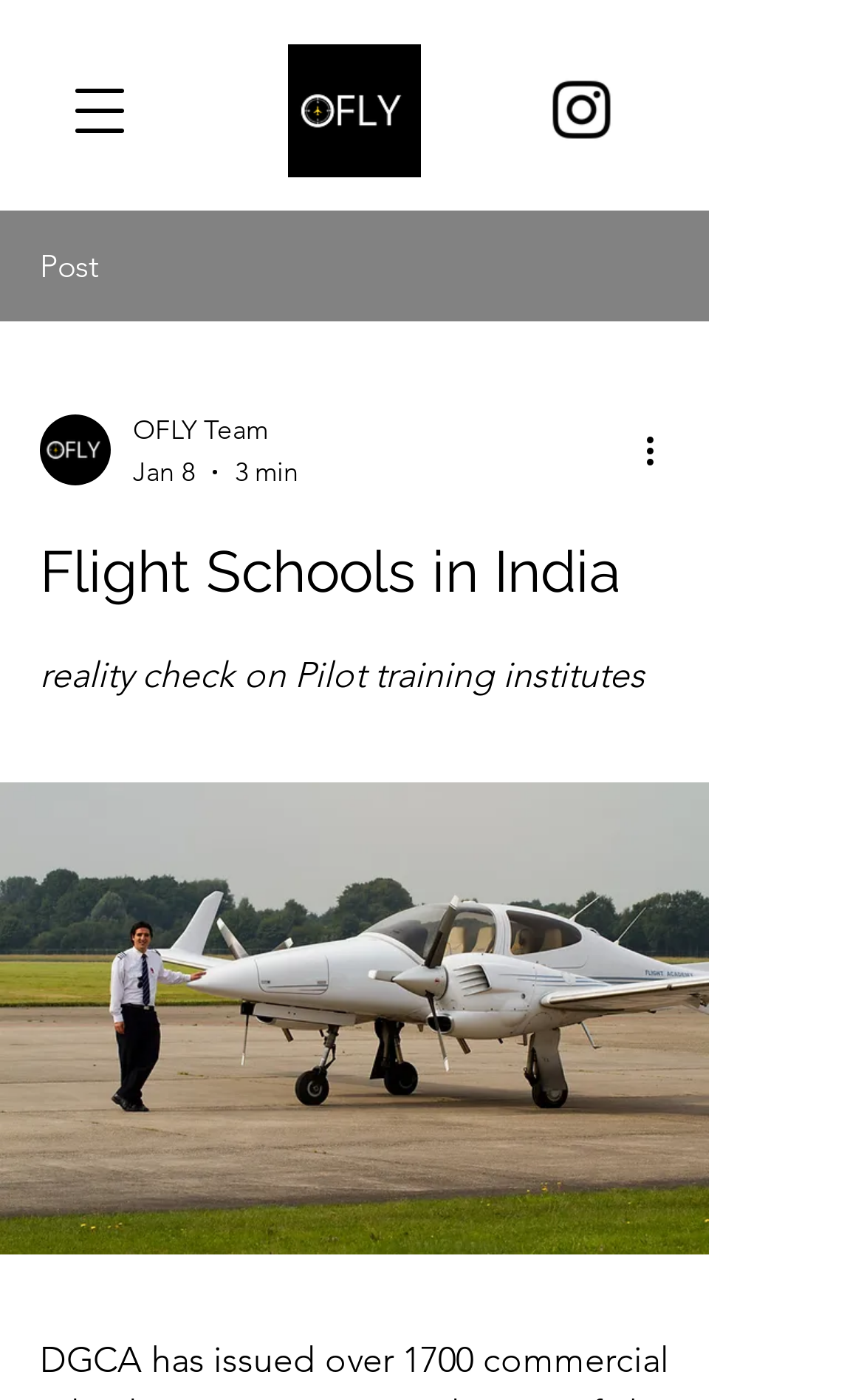Generate a comprehensive description of the webpage.

The webpage is about exploring the dynamic landscape of pilot training in India. At the top left, there is a button to open the navigation menu. To the right of this button, there is a social bar with an Instagram link and its corresponding image. Below the social bar, there is a post section with a writer's picture, a link to the OFLY Team, and the date and time the post was written, which is January 8 and 3 minutes, respectively.

The main content of the webpage is headed by a title "Flight Schools in India" at the top center. Below this title, there is a subheading that provides a reality check on pilot training institutes. Further down, there is a prominent button that says "Flight schools in India" and has a corresponding image.

On the top right, there is an image with the link "17.png". There are a total of 5 images on the page, including the writer's picture, the Instagram image, and the image associated with the "Flight schools in India" button. There are also 5 links on the page, including the Instagram link, the writer's picture link, the OFLY Team link, and the "Flight schools in India" button link.